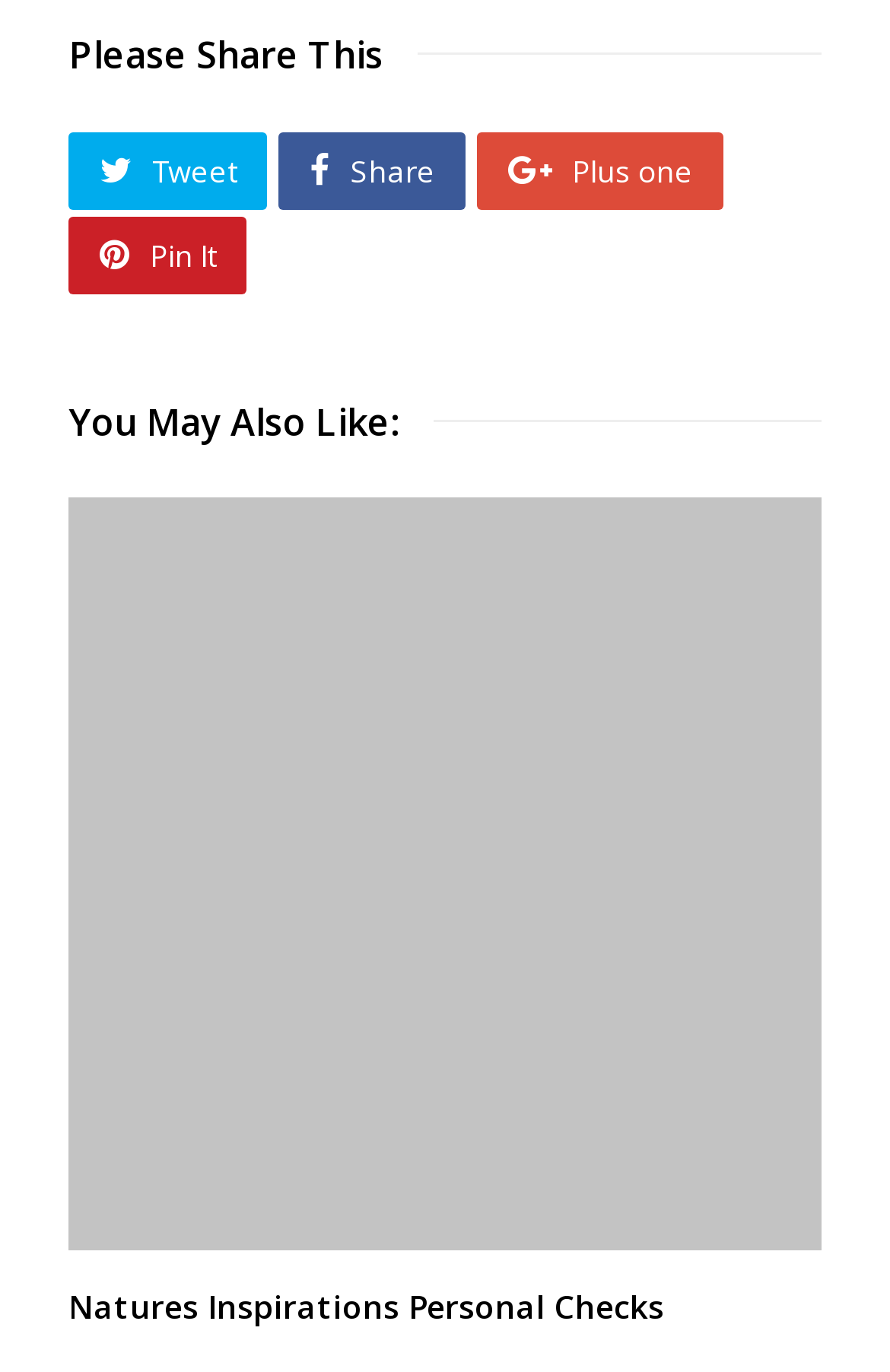Respond to the question below with a single word or phrase: What type of content is being suggested?

Related articles